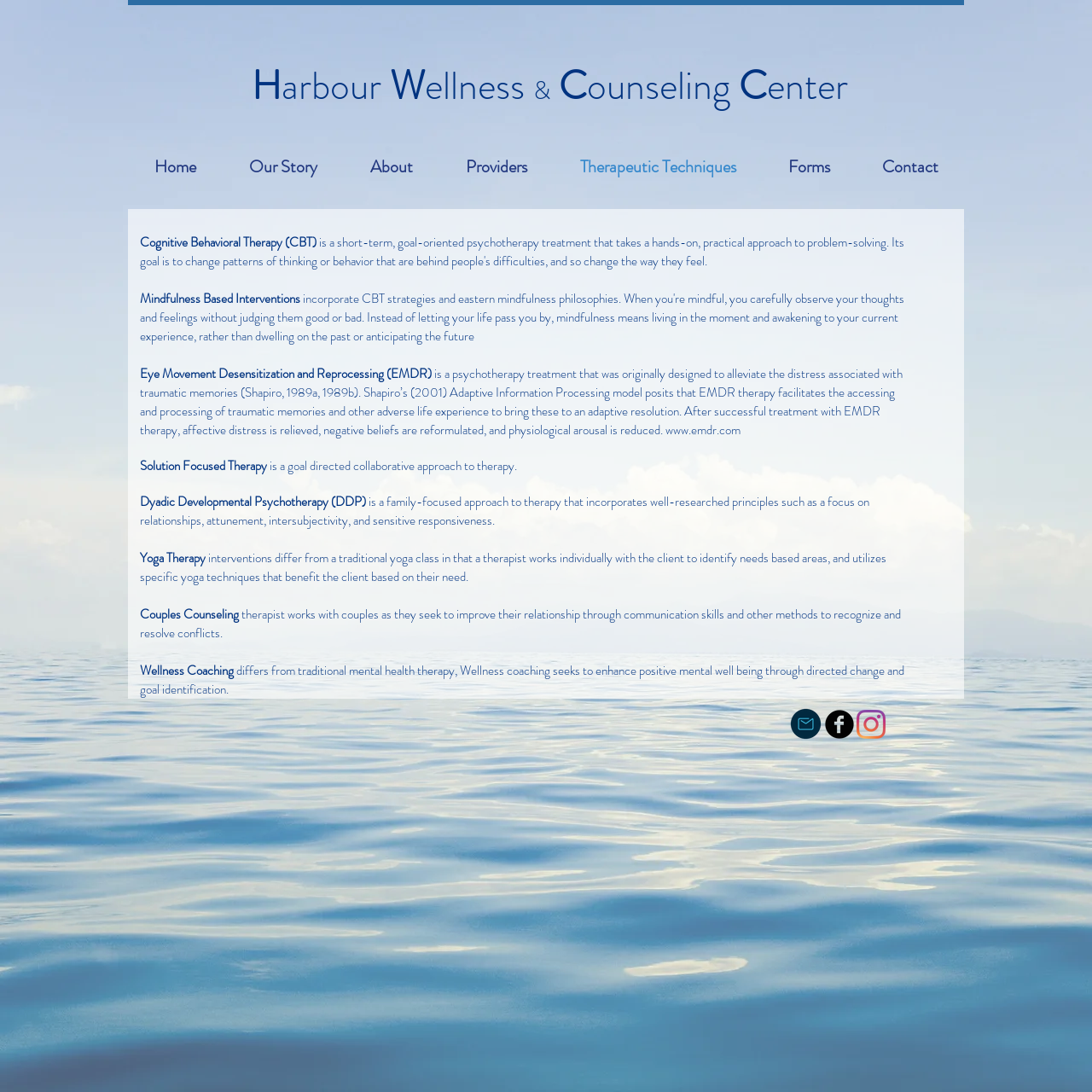What is the purpose of Wellness Coaching?
Based on the visual content, answer with a single word or a brief phrase.

enhance positive mental well-being